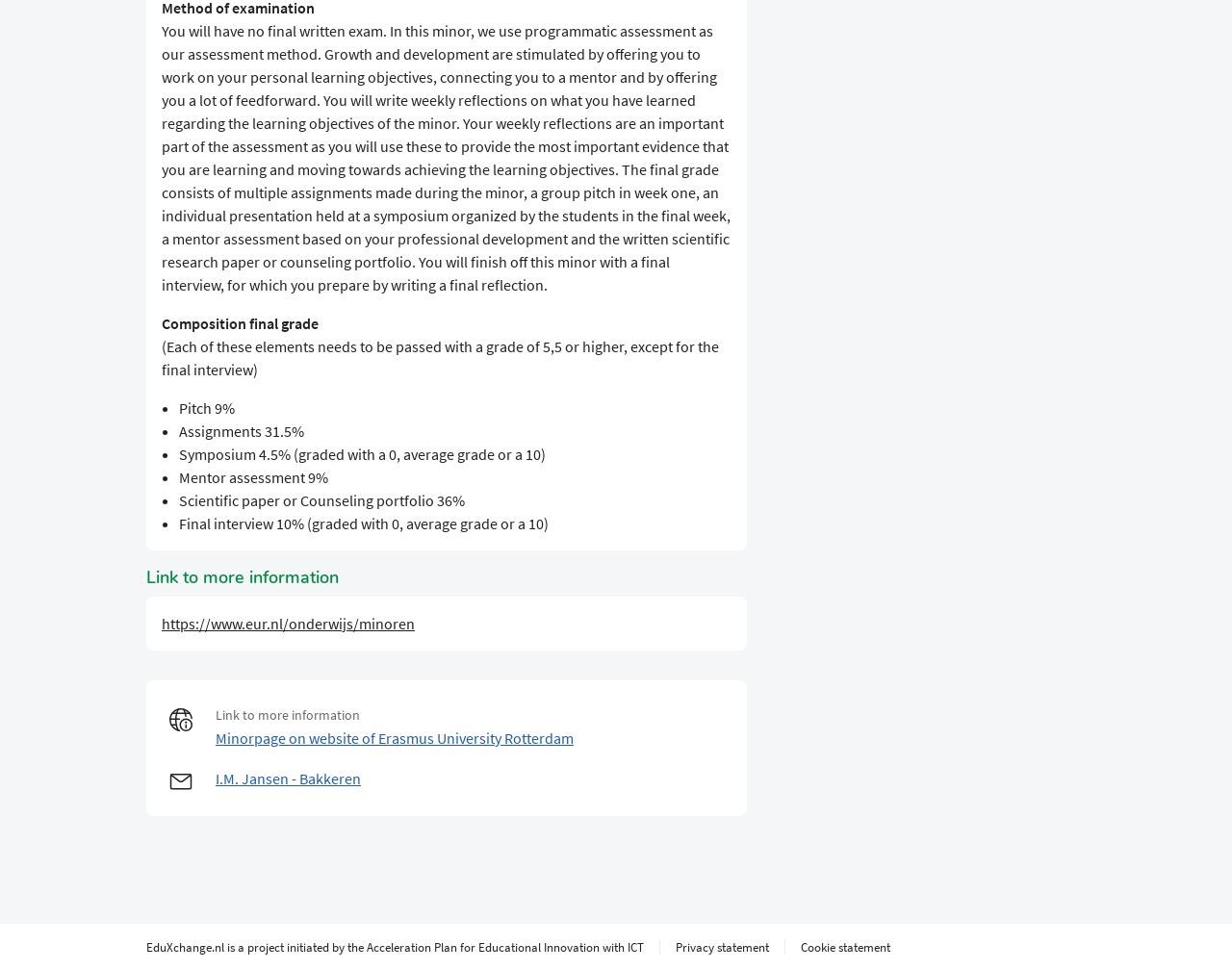Utilize the details in the image to thoroughly answer the following question: What is the purpose of the weekly reflections?

The webpage explains that the weekly reflections are an important part of the assessment, and they are used to provide the most important evidence that the student is learning and moving towards achieving the learning objectives.